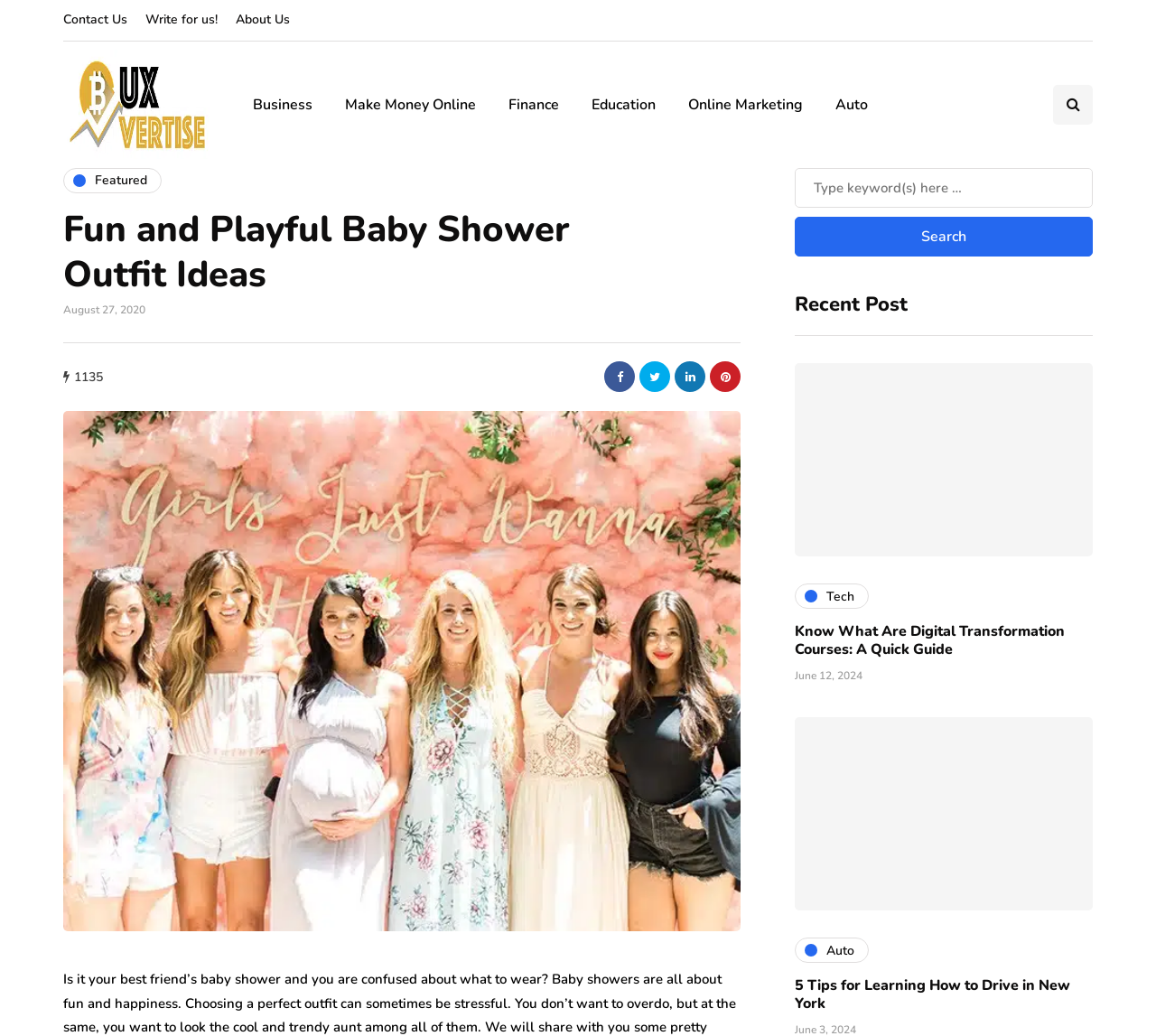Please identify the bounding box coordinates of the clickable region that I should interact with to perform the following instruction: "Browse the 'Real Estate' category". The coordinates should be expressed as four float numbers between 0 and 1, i.e., [left, top, right, bottom].

None